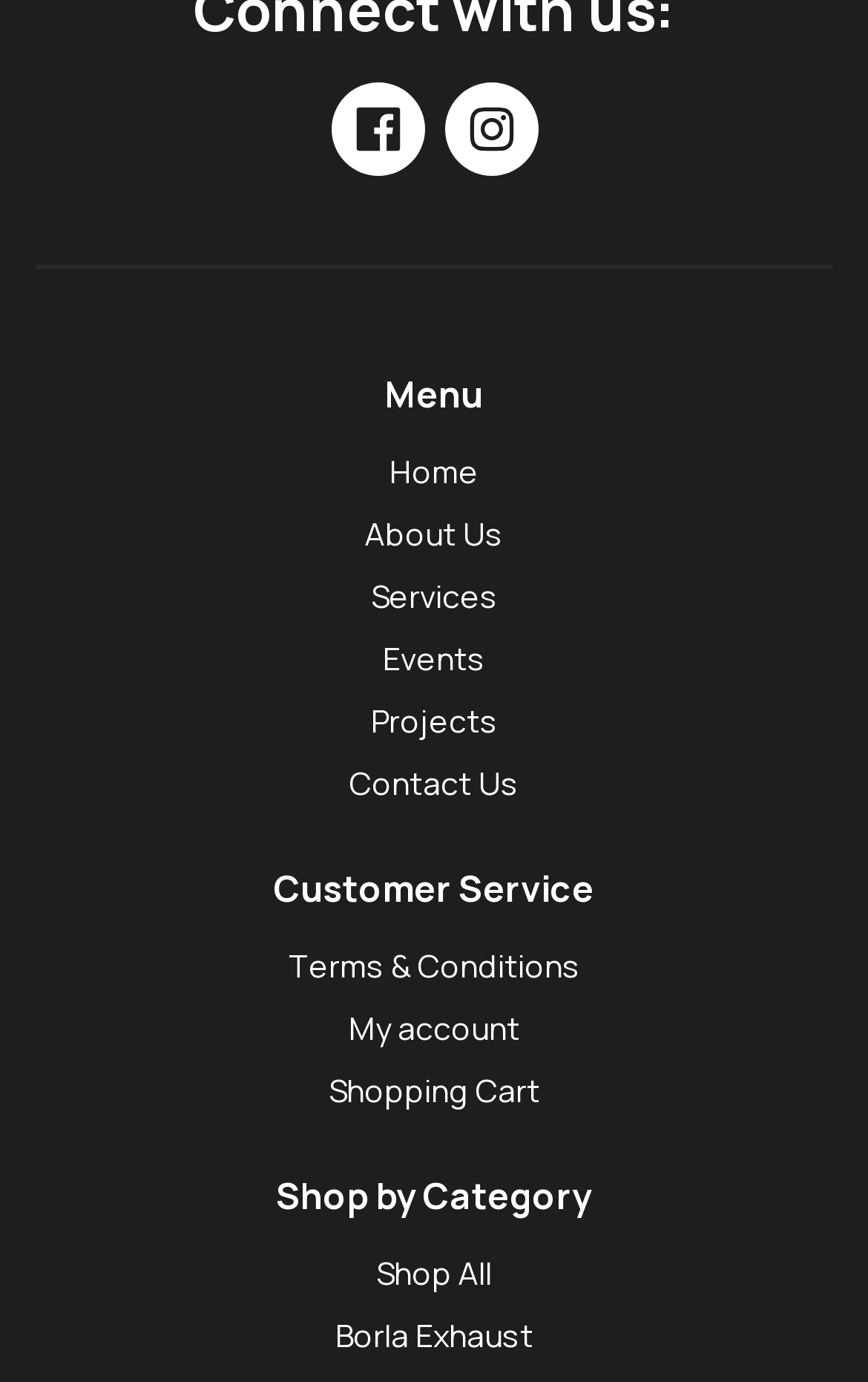Respond with a single word or phrase for the following question: 
How many links are there under 'Customer Service'?

3